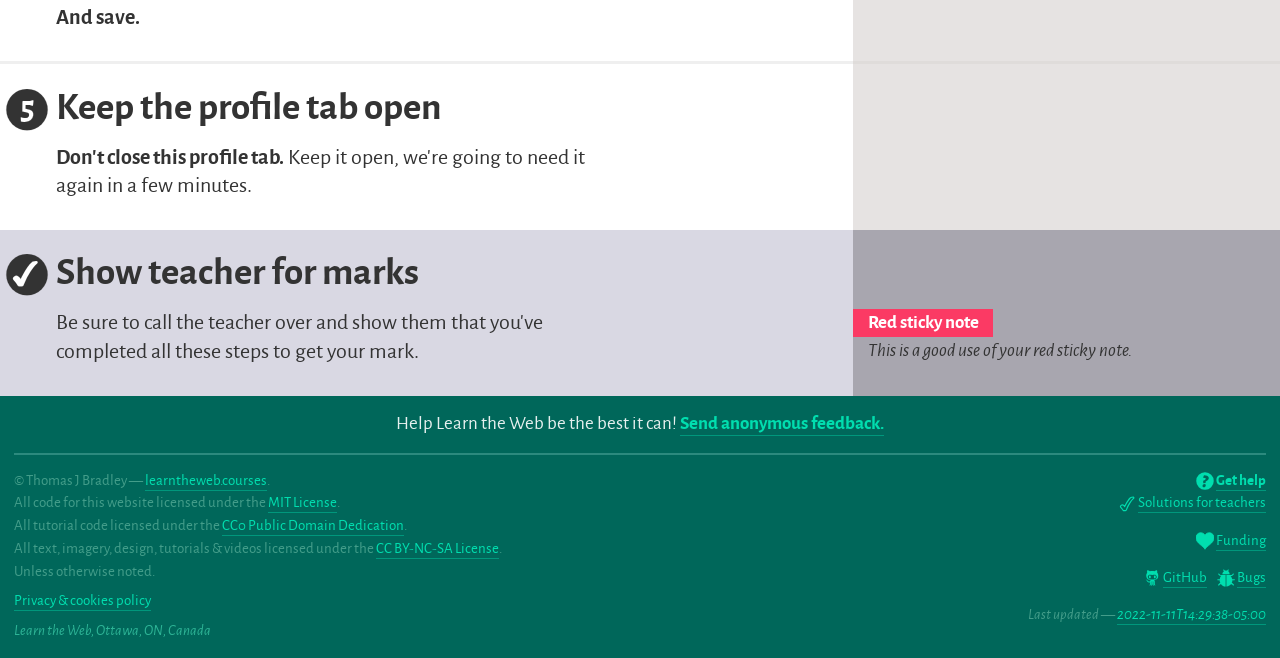What is the purpose of the red sticky note?
Please give a detailed and elaborate answer to the question.

The red sticky note is mentioned in the heading 'Red sticky note' and the static text 'This is a good use of your red sticky note.'